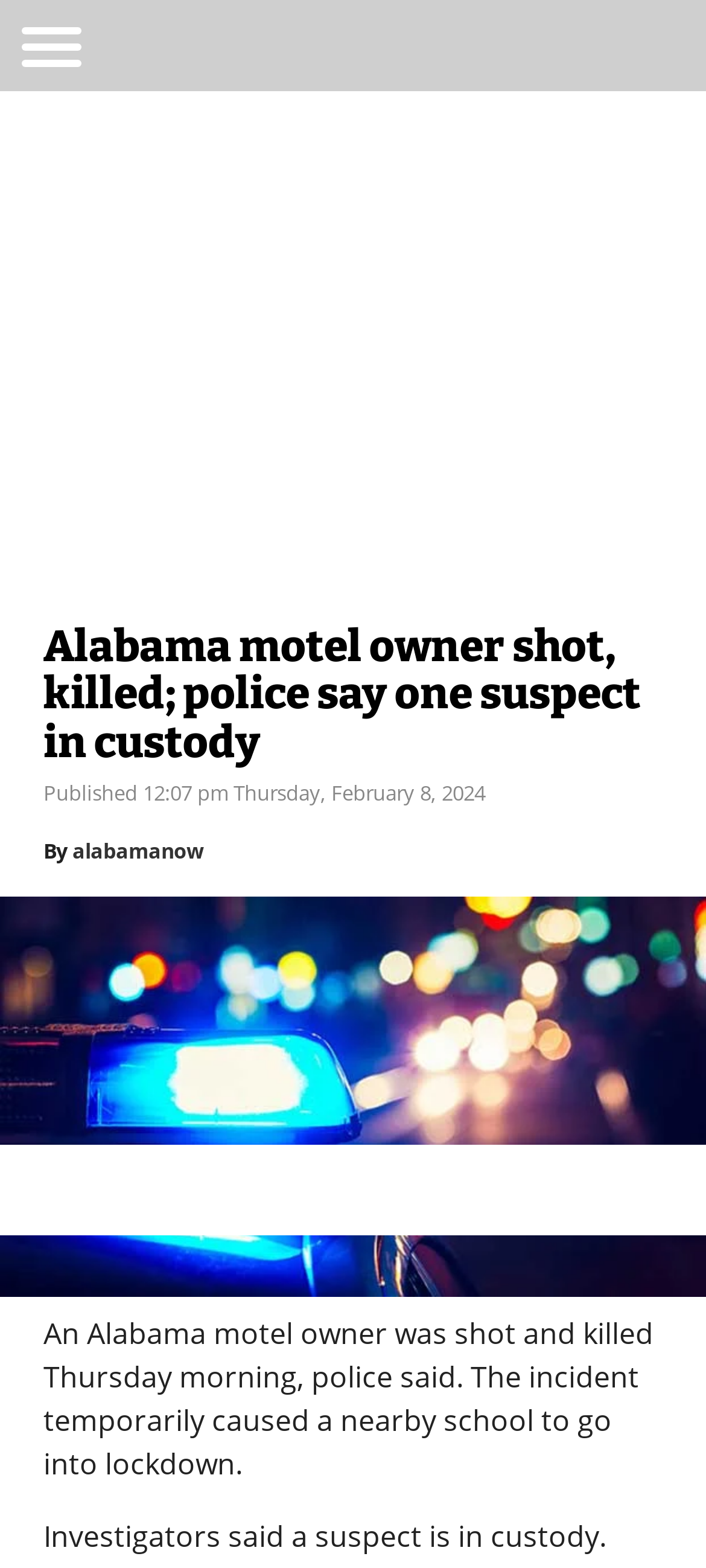Elaborate on the different components and information displayed on the webpage.

The webpage appears to be a news article about a crime incident in Alabama. At the top, there is a checkbox on the left side, followed by a non-descriptive character. The main title of the article, "Alabama motel owner shot, killed; police say one suspect in custody", is prominently displayed in the middle of the top section. Below the title, there is a publication date and time, "Published 12:07 pm Thursday, February 8, 2024", and the author's name, "alabamanow", is mentioned.

The main content of the article is divided into two paragraphs. The first paragraph describes the incident, stating that an Alabama motel owner was shot and killed, and a nearby school was temporarily put on lockdown. The second paragraph mentions that a suspect is in custody. These paragraphs are positioned below the title and publication information, taking up most of the page's content area.